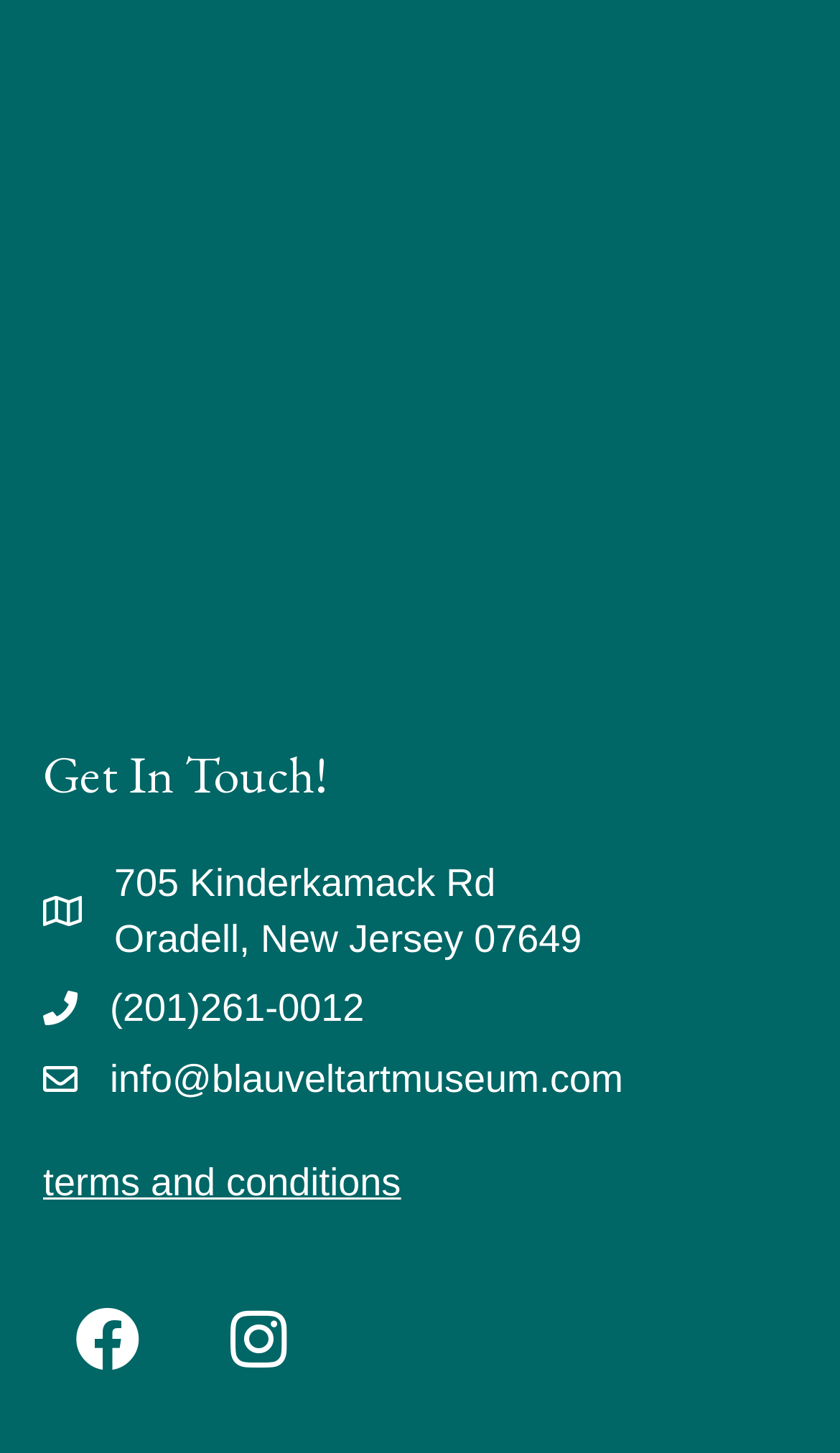How many links are there at the top section of the webpage? Look at the image and give a one-word or short phrase answer.

4